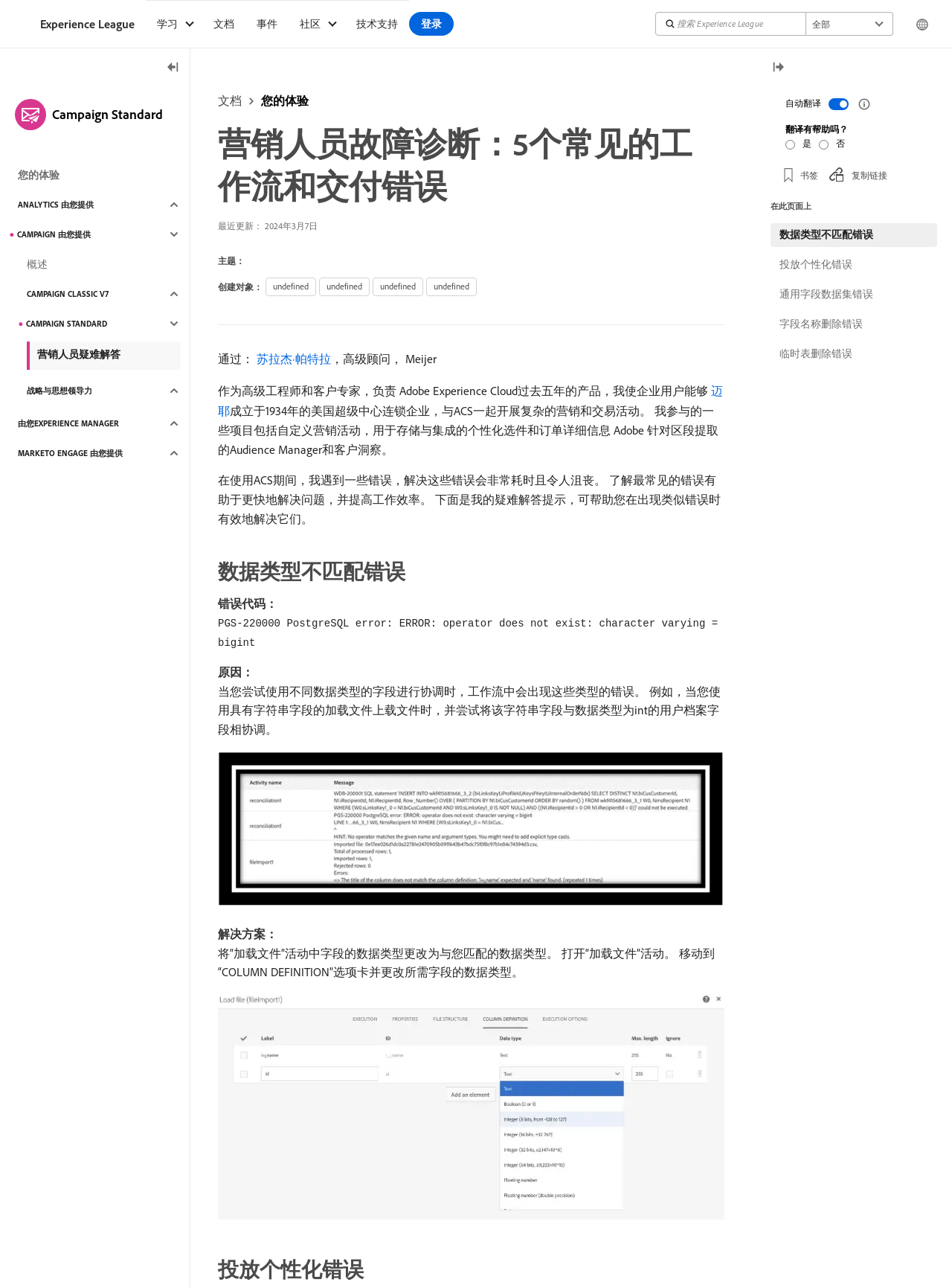What is the name of the author who wrote this article?
Can you offer a detailed and complete answer to this question?

The author's name is mentioned in the article as 苏拉杰·帕特拉, which is a link that can be found in the section where the author introduces himself.